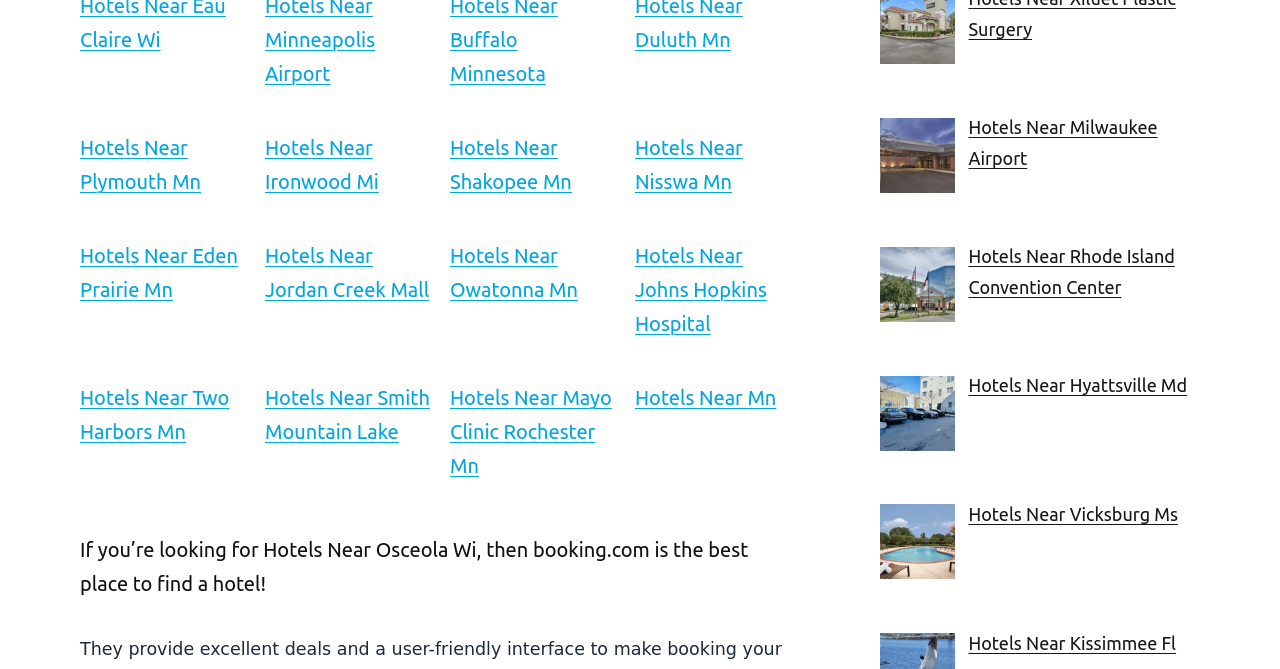Find the bounding box coordinates of the element to click in order to complete this instruction: "Book a hotel near Johns Hopkins Hospital". The bounding box coordinates must be four float numbers between 0 and 1, denoted as [left, top, right, bottom].

[0.496, 0.365, 0.599, 0.501]